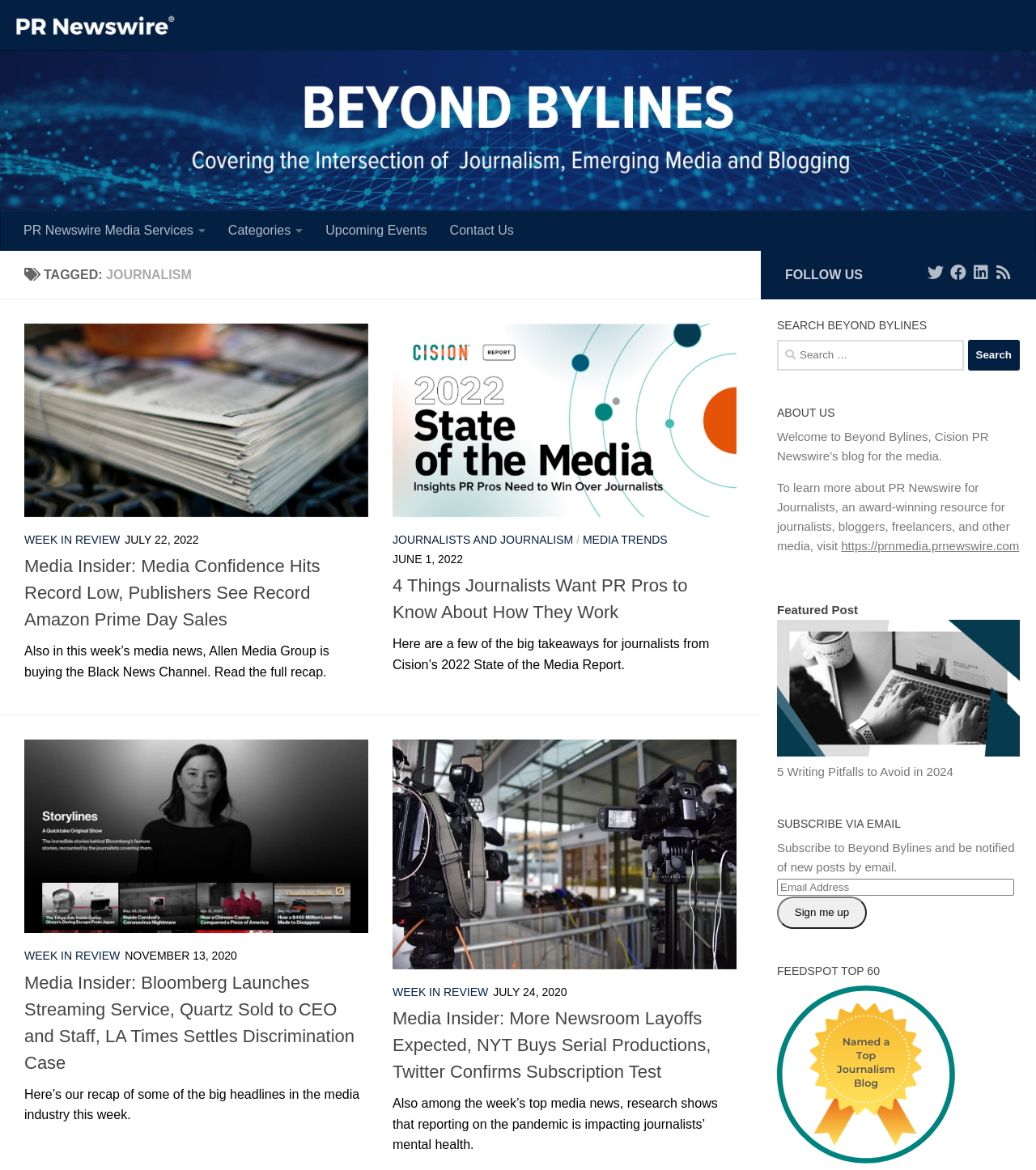How many articles are on this webpage?
Please provide a single word or phrase as your answer based on the image.

4